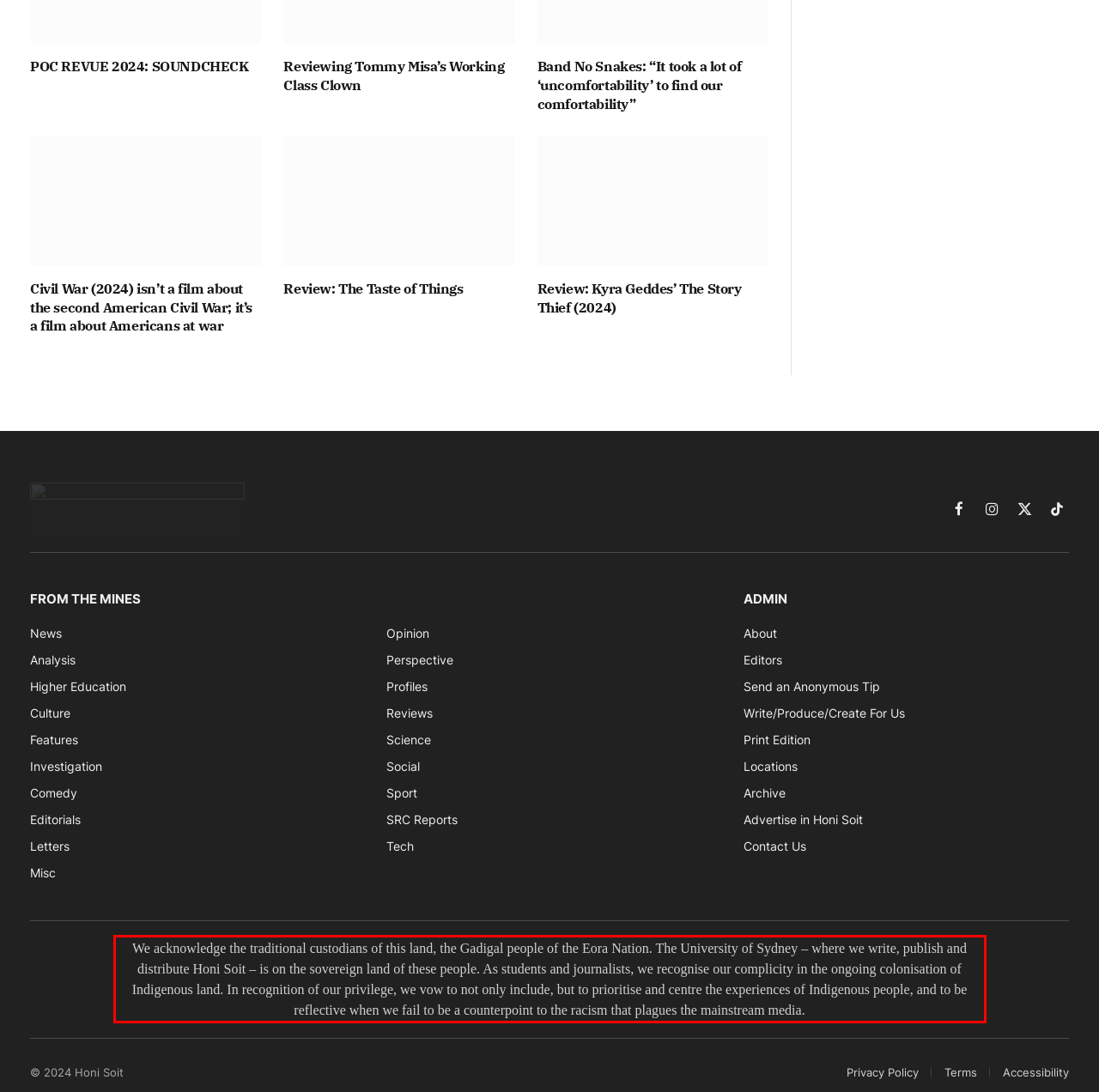Analyze the screenshot of a webpage where a red rectangle is bounding a UI element. Extract and generate the text content within this red bounding box.

We acknowledge the traditional custodians of this land, the Gadigal people of the Eora Nation. The University of Sydney – where we write, publish and distribute Honi Soit – is on the sovereign land of these people. As students and journalists, we recognise our complicity in the ongoing colonisation of Indigenous land. In recognition of our privilege, we vow to not only include, but to prioritise and centre the experiences of Indigenous people, and to be reflective when we fail to be a counterpoint to the racism that plagues the mainstream media.